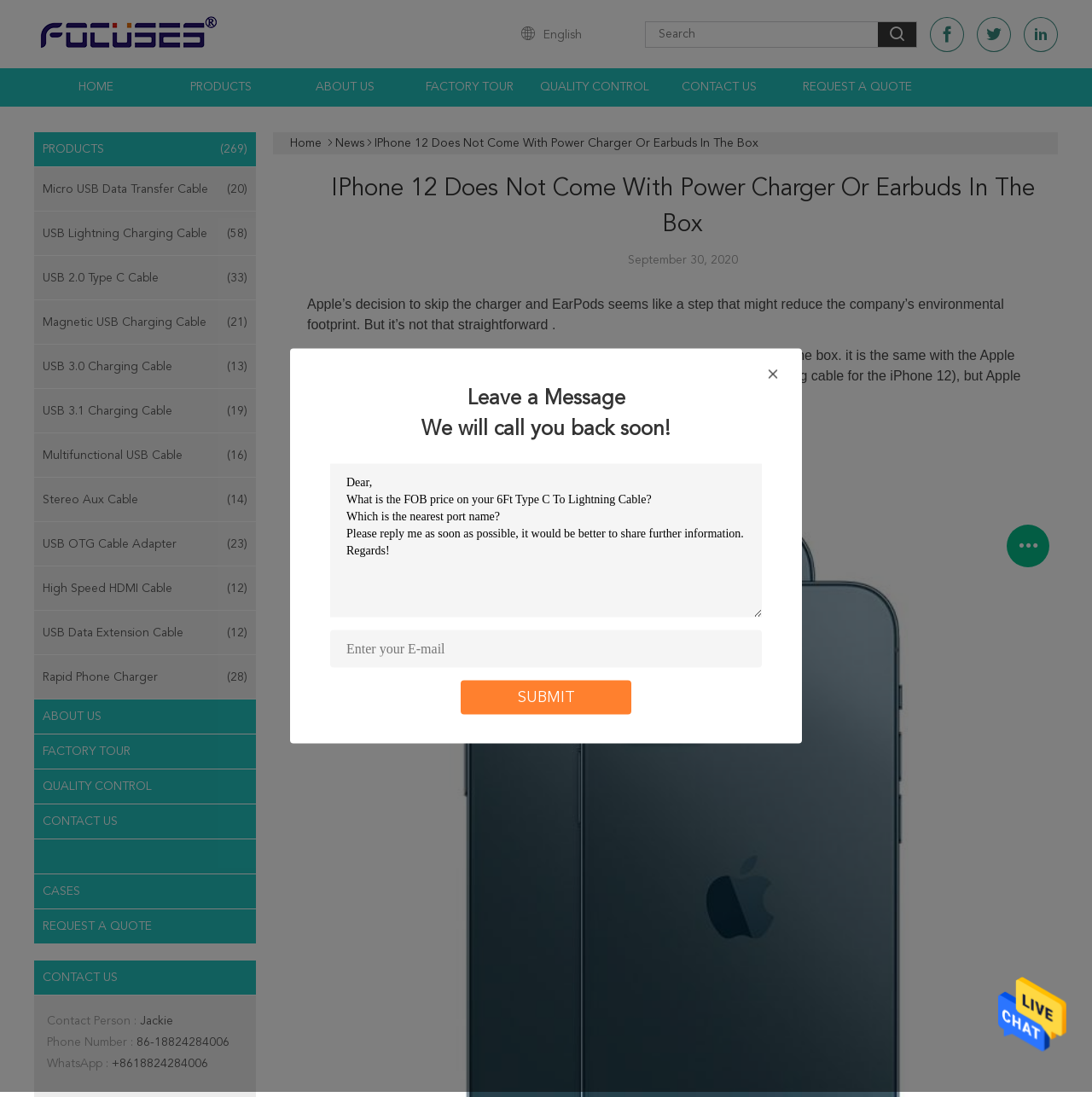What is the topic of the news article?
Look at the screenshot and respond with a single word or phrase.

IPhone 12